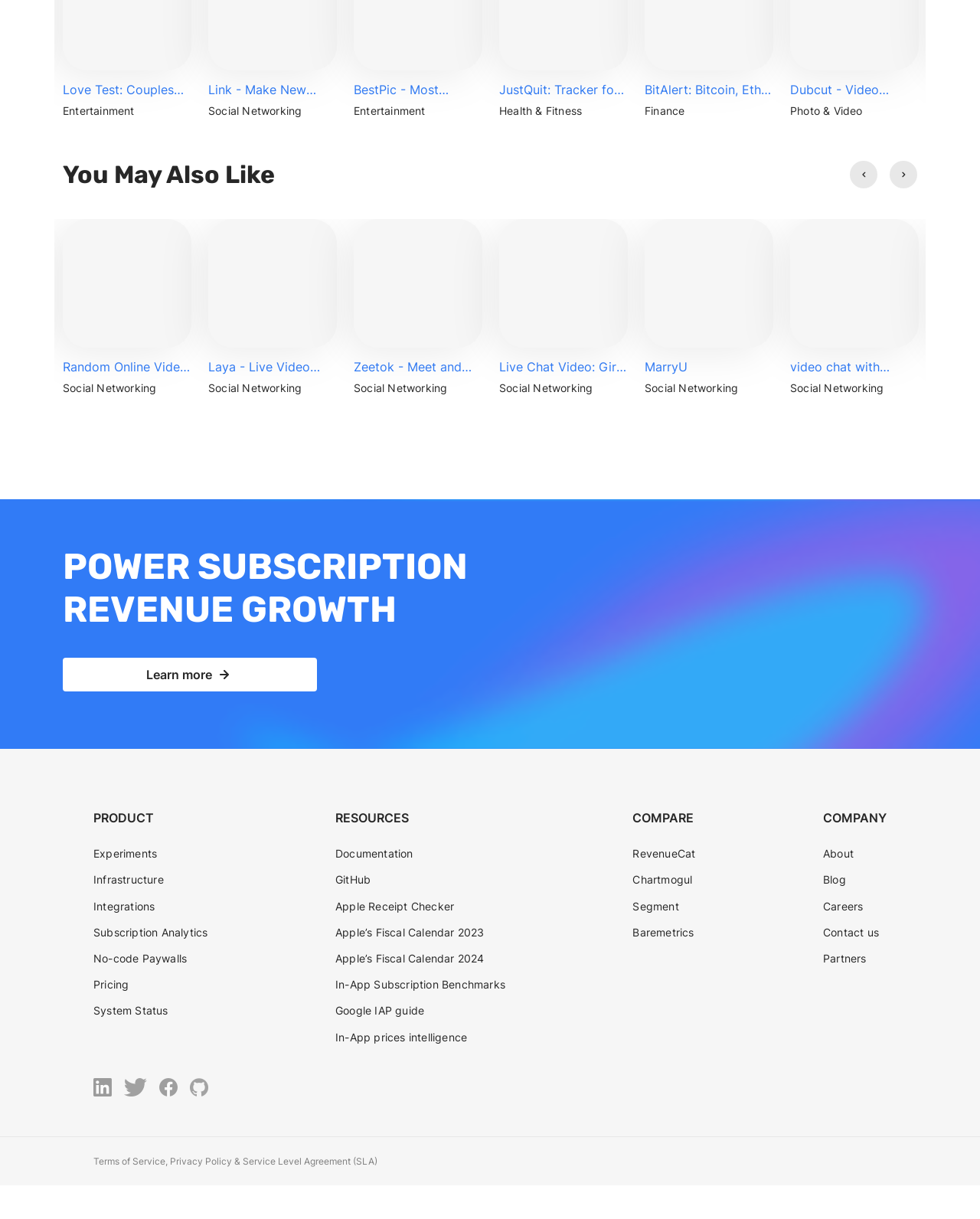Can you find the bounding box coordinates for the element that needs to be clicked to execute this instruction: "Click on the 'Qonversion Linkedin link'"? The coordinates should be given as four float numbers between 0 and 1, i.e., [left, top, right, bottom].

[0.095, 0.884, 0.114, 0.899]